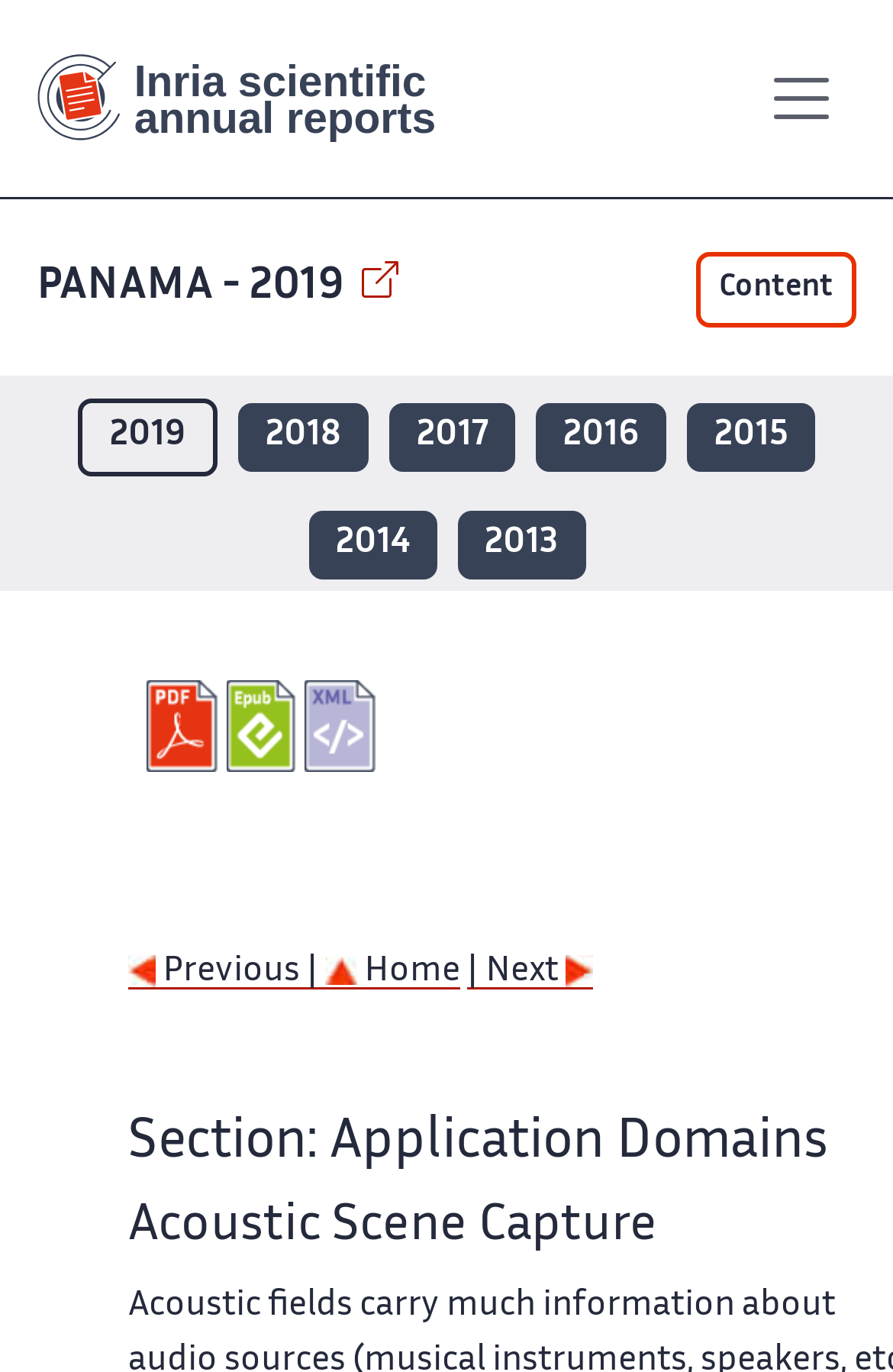Determine the bounding box for the described UI element: "title="Advance Telematics Solutions LLC"".

None